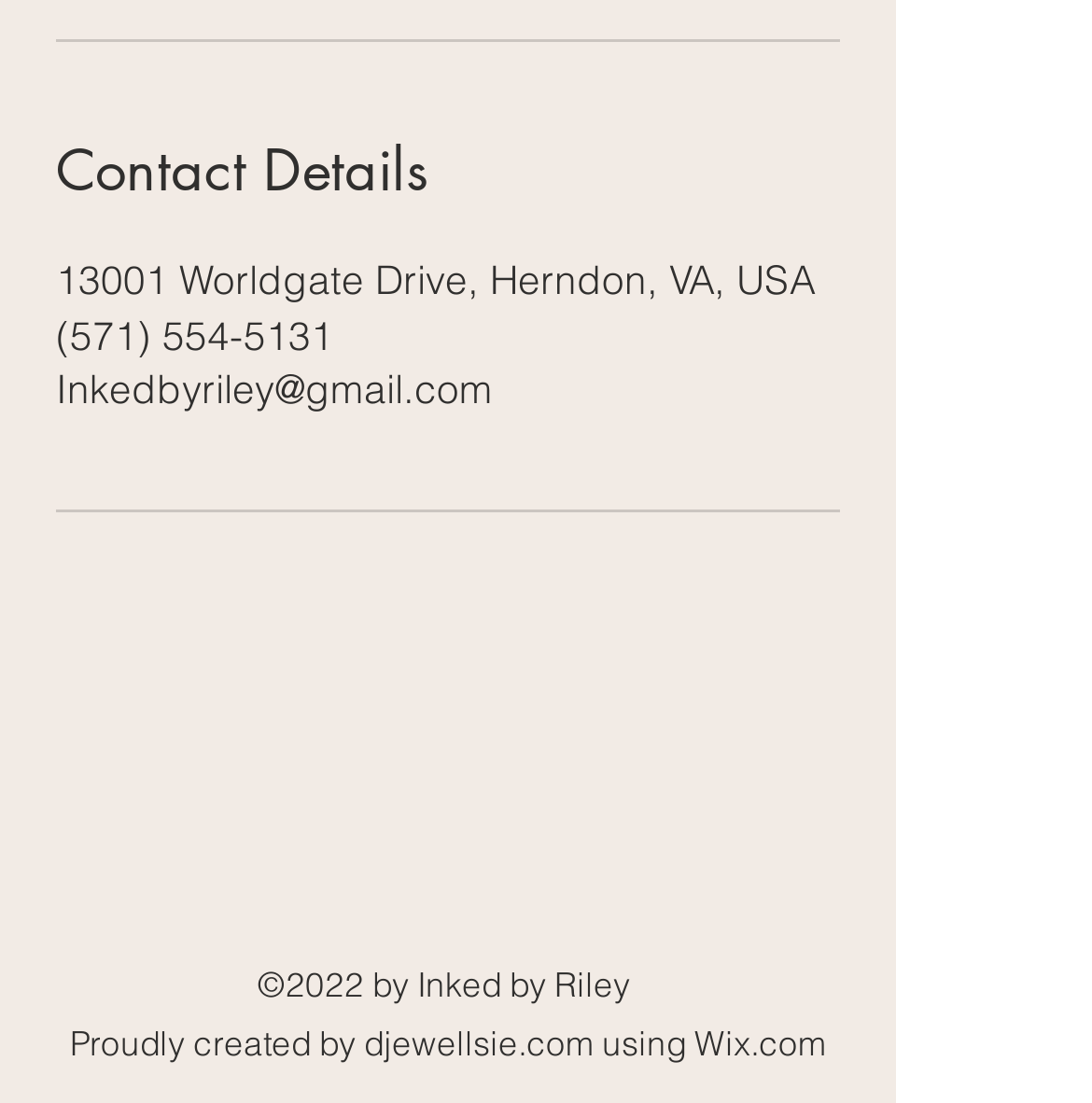Please answer the following question using a single word or phrase: 
How many social media links are available?

3